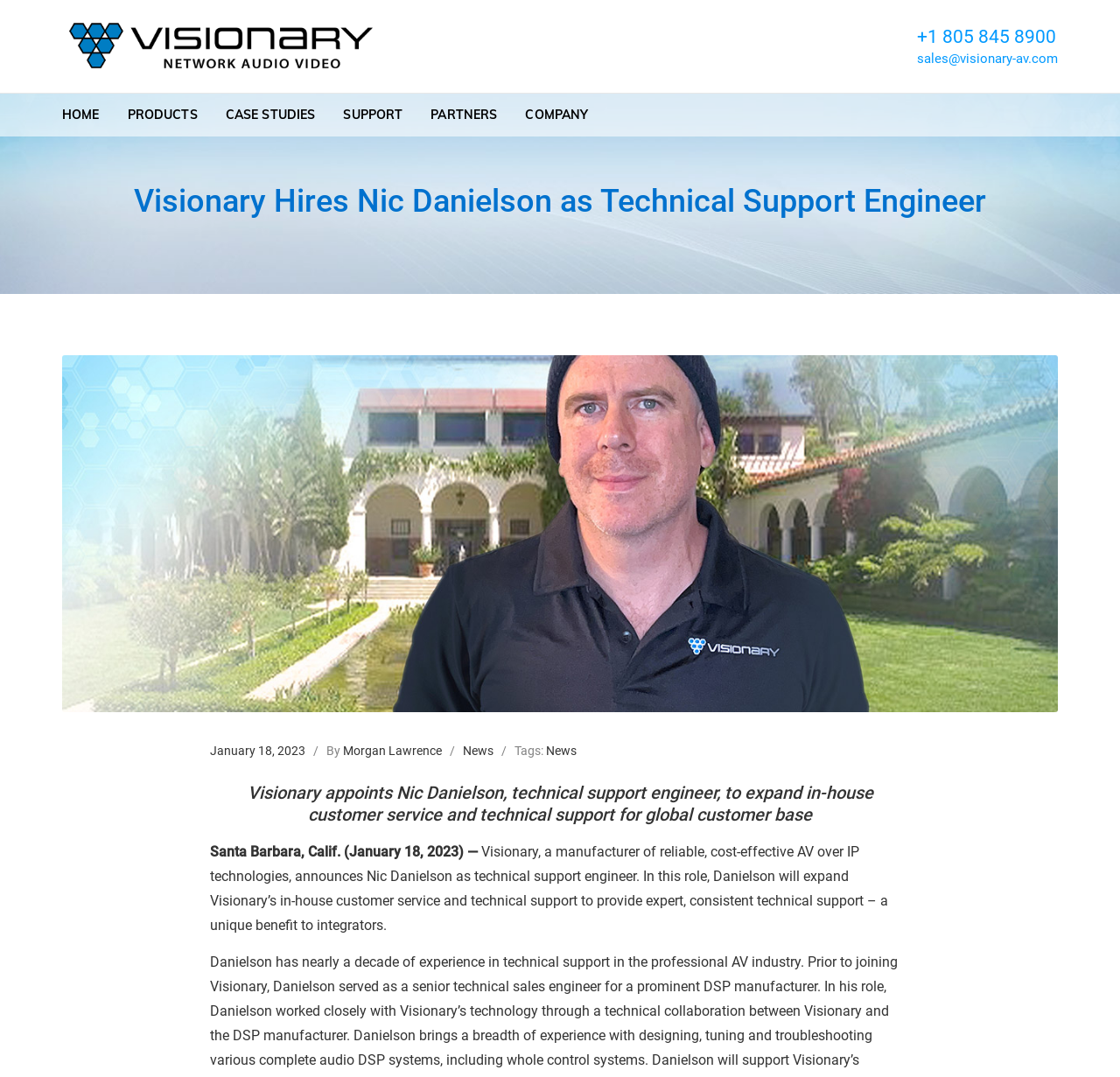Find the bounding box coordinates of the area to click in order to follow the instruction: "Go to the HOME page".

[0.043, 0.087, 0.101, 0.126]